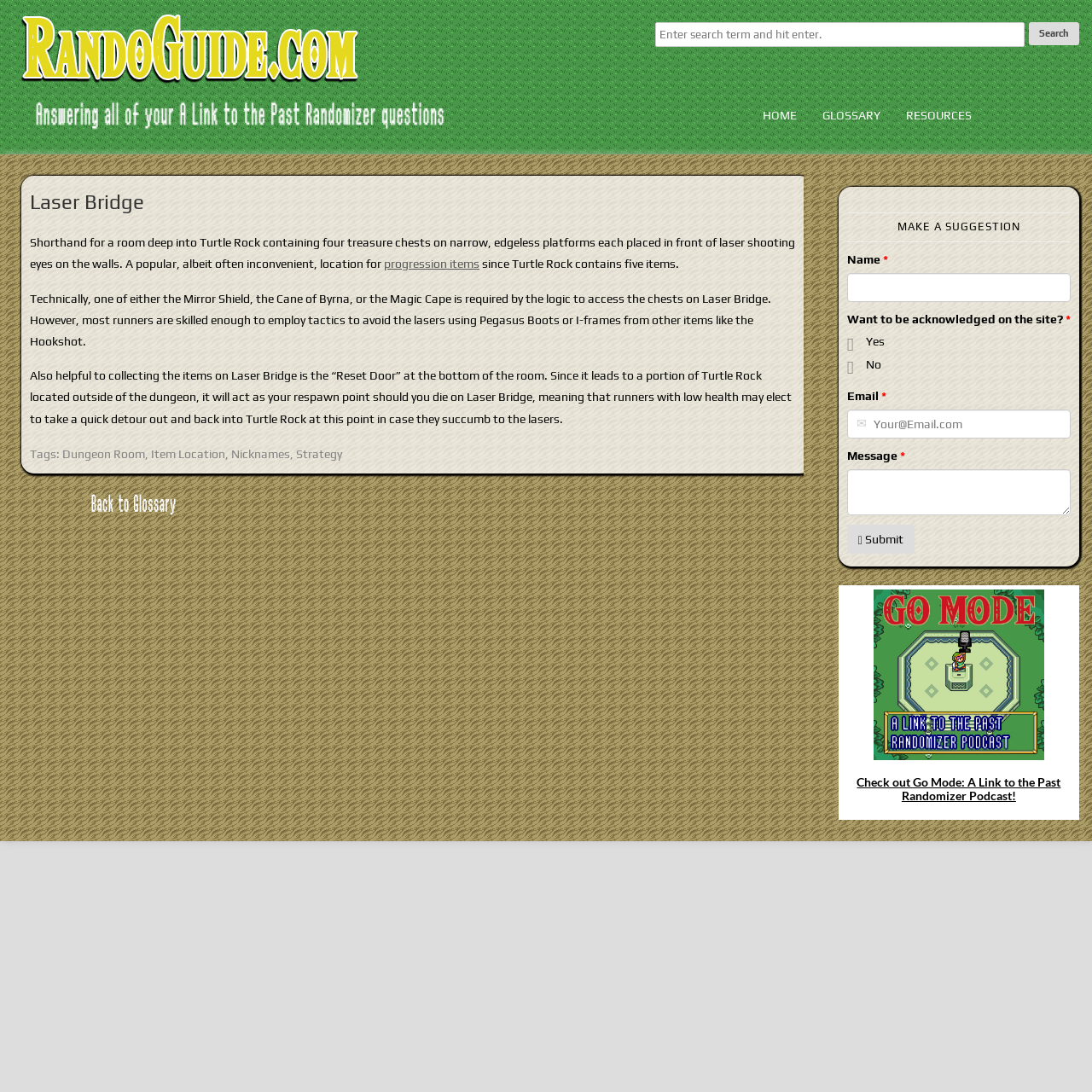Analyze the image and give a detailed response to the question:
What is required to access the chests on Laser Bridge?

Technically, one of either the Mirror Shield, the Cane of Byrna, or the Magic Cape is required by the logic to access the chests on Laser Bridge. However, most runners are skilled enough to employ tactics to avoid the lasers using Pegasus Boots or I-frames from other items like the Hookshot.